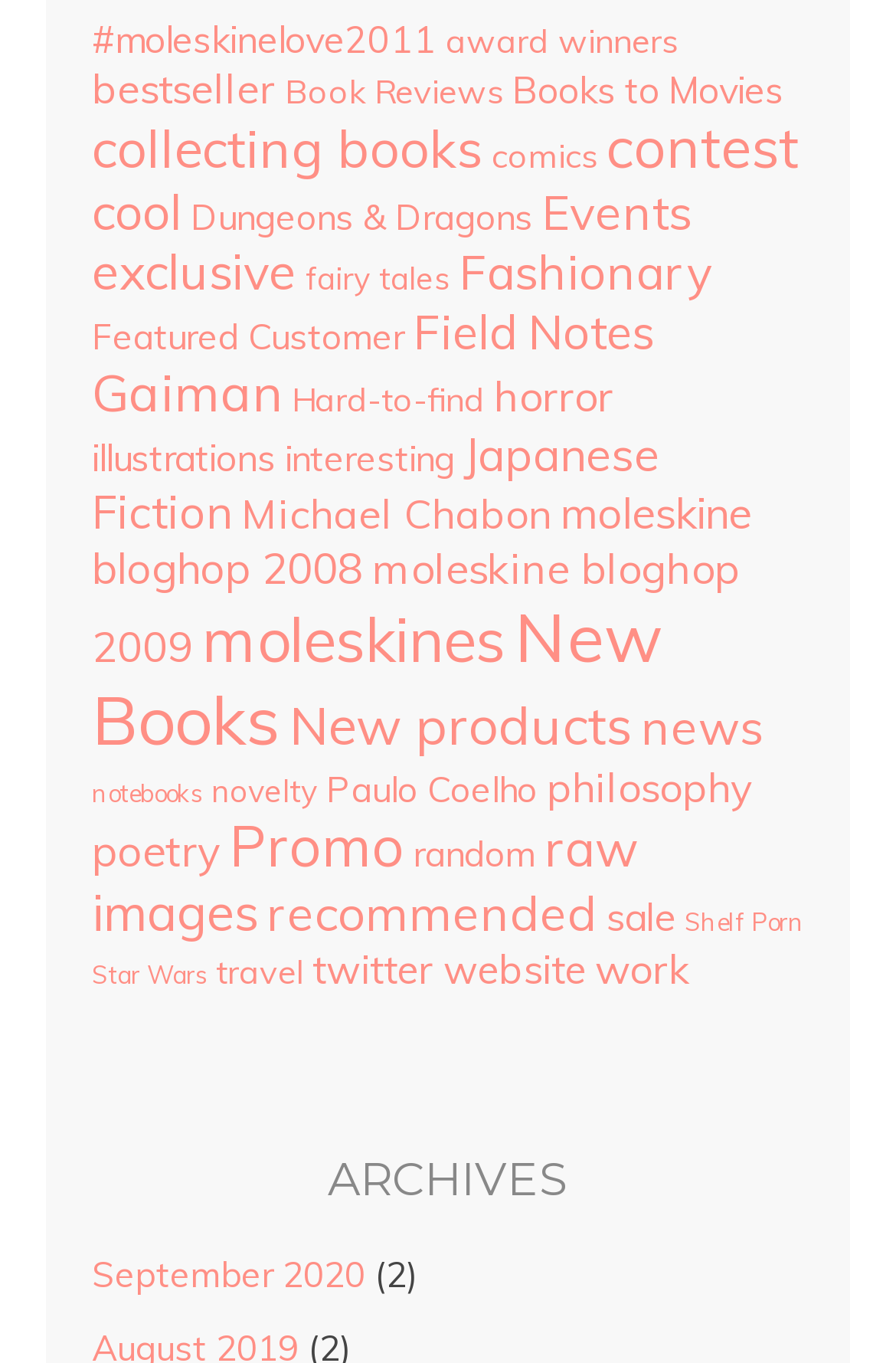Locate the bounding box coordinates of the clickable area needed to fulfill the instruction: "Check archives".

[0.103, 0.847, 0.897, 0.887]